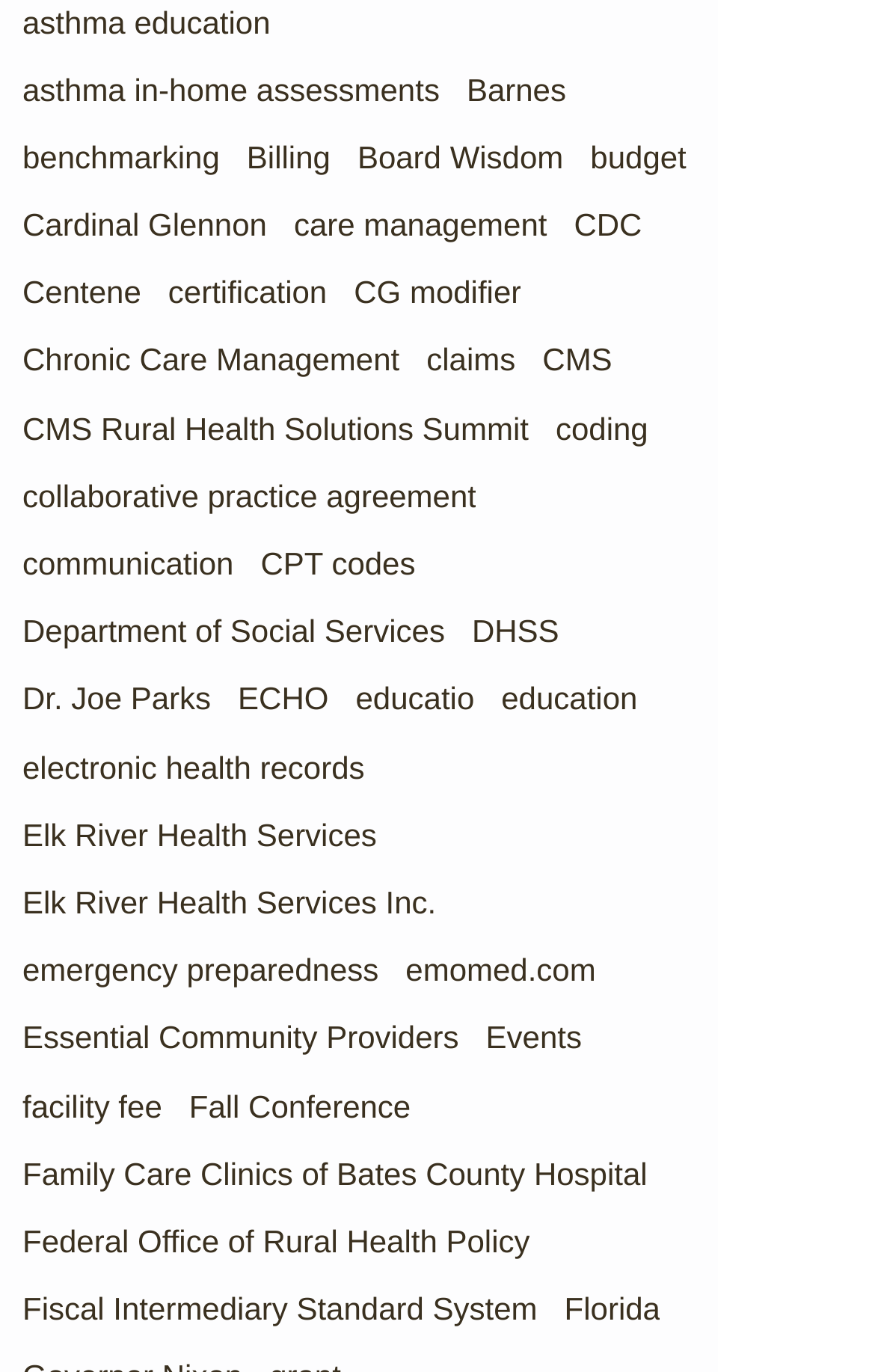Identify the bounding box coordinates of the specific part of the webpage to click to complete this instruction: "Click on asthma education".

[0.026, 0.001, 0.309, 0.031]